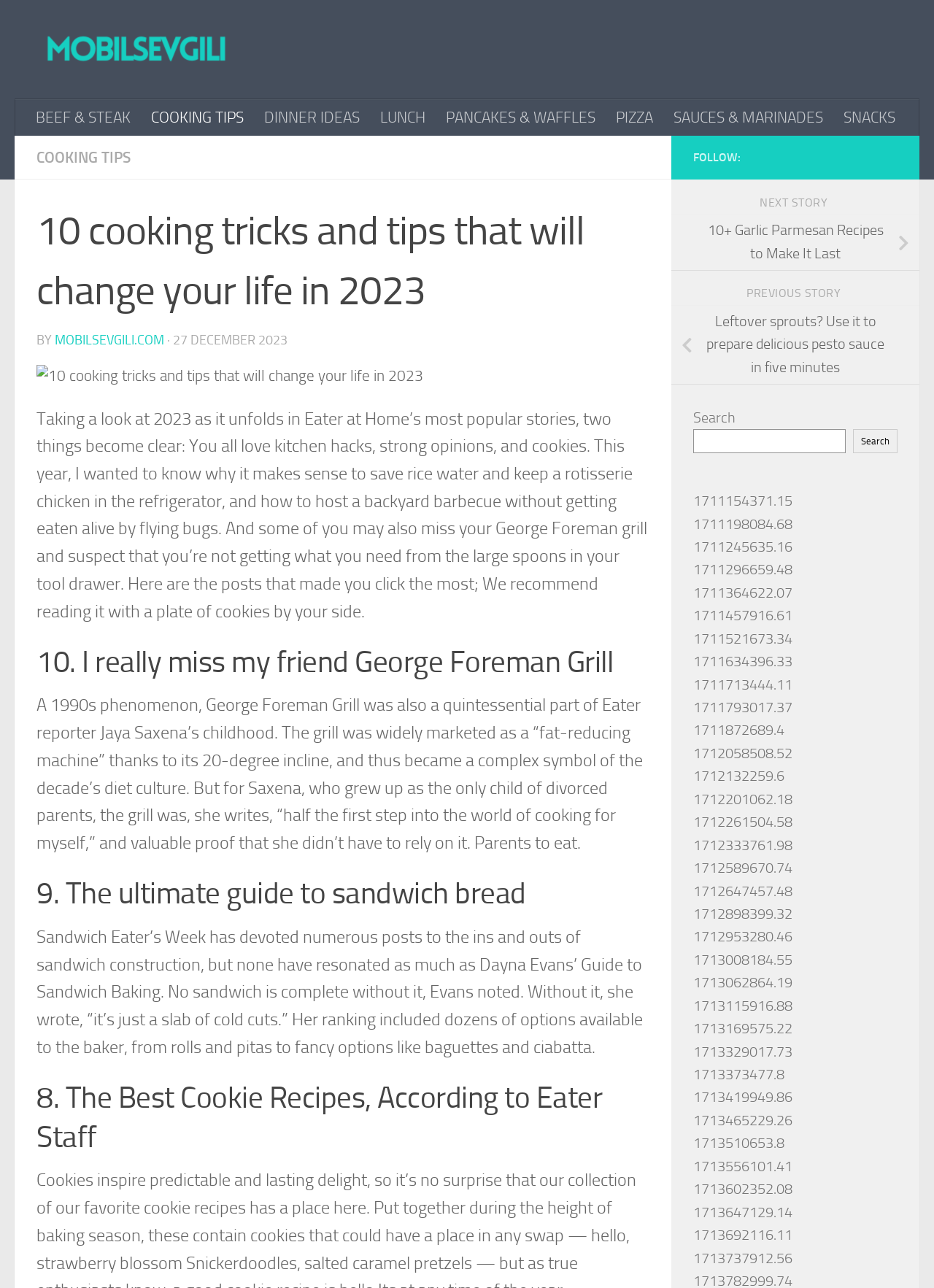Locate the bounding box coordinates of the element you need to click to accomplish the task described by this instruction: "Search for a recipe".

[0.742, 0.333, 0.905, 0.352]